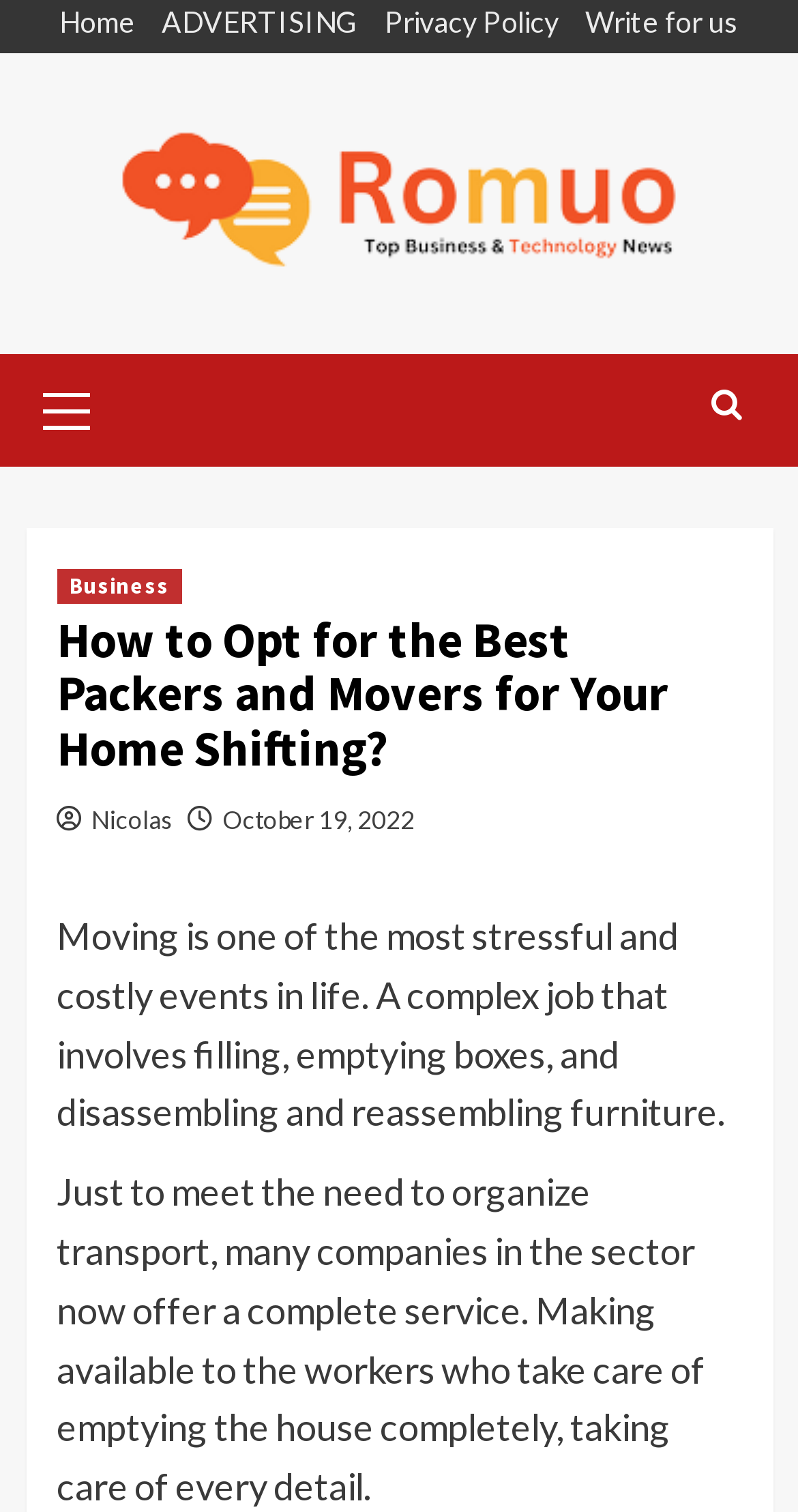Who is the author of the article?
Analyze the screenshot and provide a detailed answer to the question.

I found the author's name by looking at the link 'Nicolas' under the header section, which is typically where the author's name is displayed.